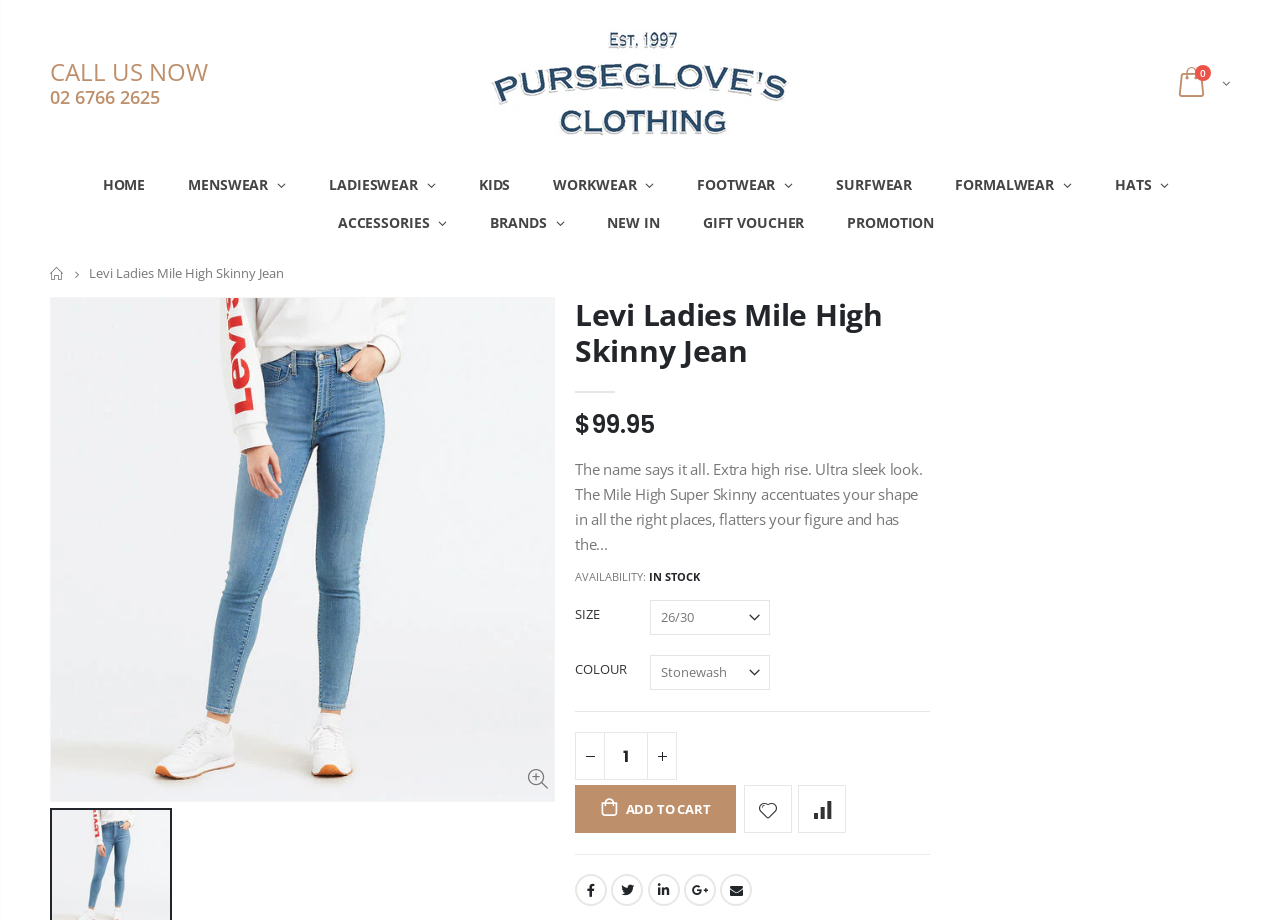Determine the bounding box coordinates for the clickable element to execute this instruction: "Call the customer service". Provide the coordinates as four float numbers between 0 and 1, i.e., [left, top, right, bottom].

[0.039, 0.059, 0.162, 0.095]